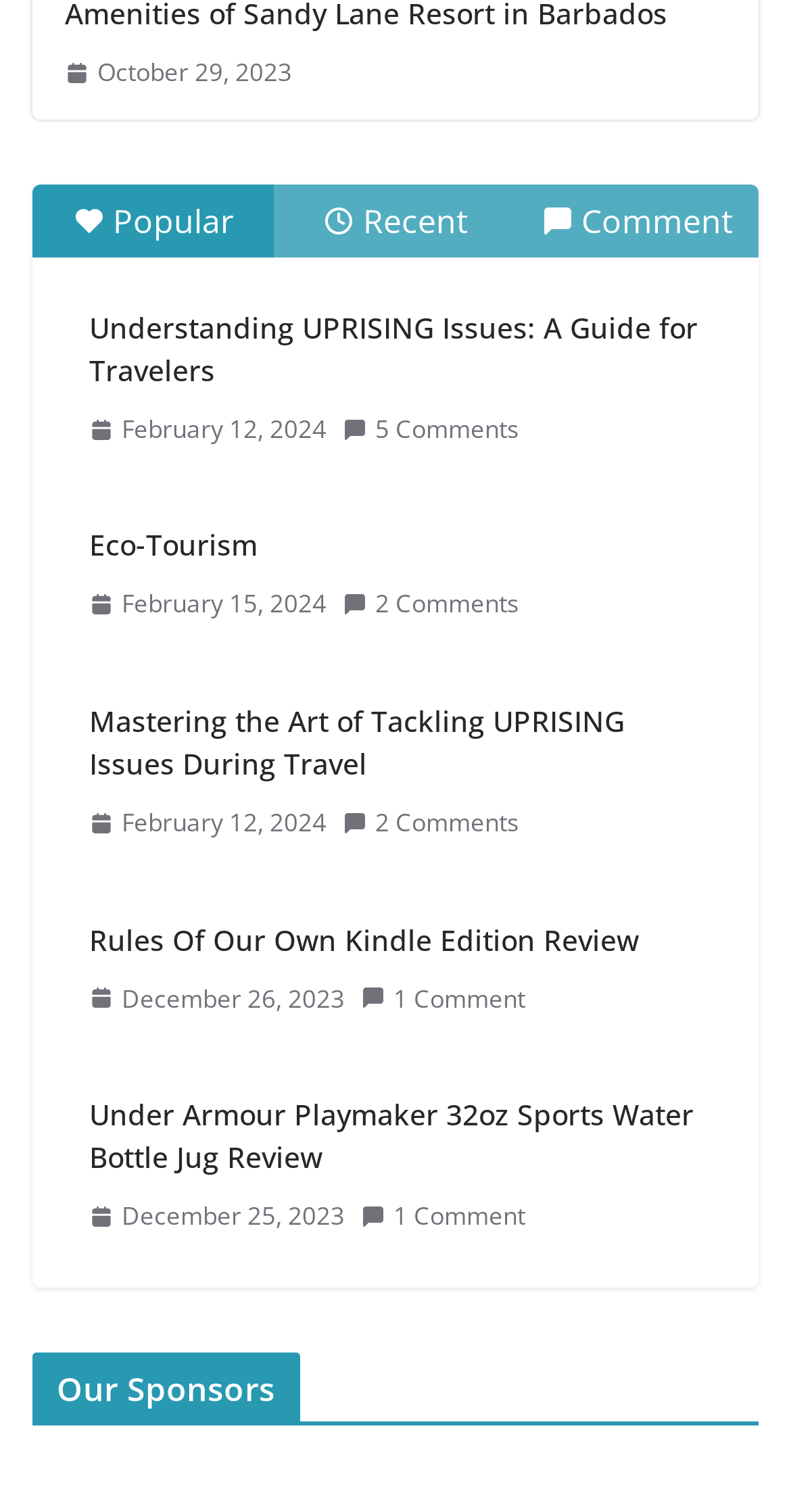What is the category of the third article?
Look at the screenshot and respond with a single word or phrase.

Eco-Tourism